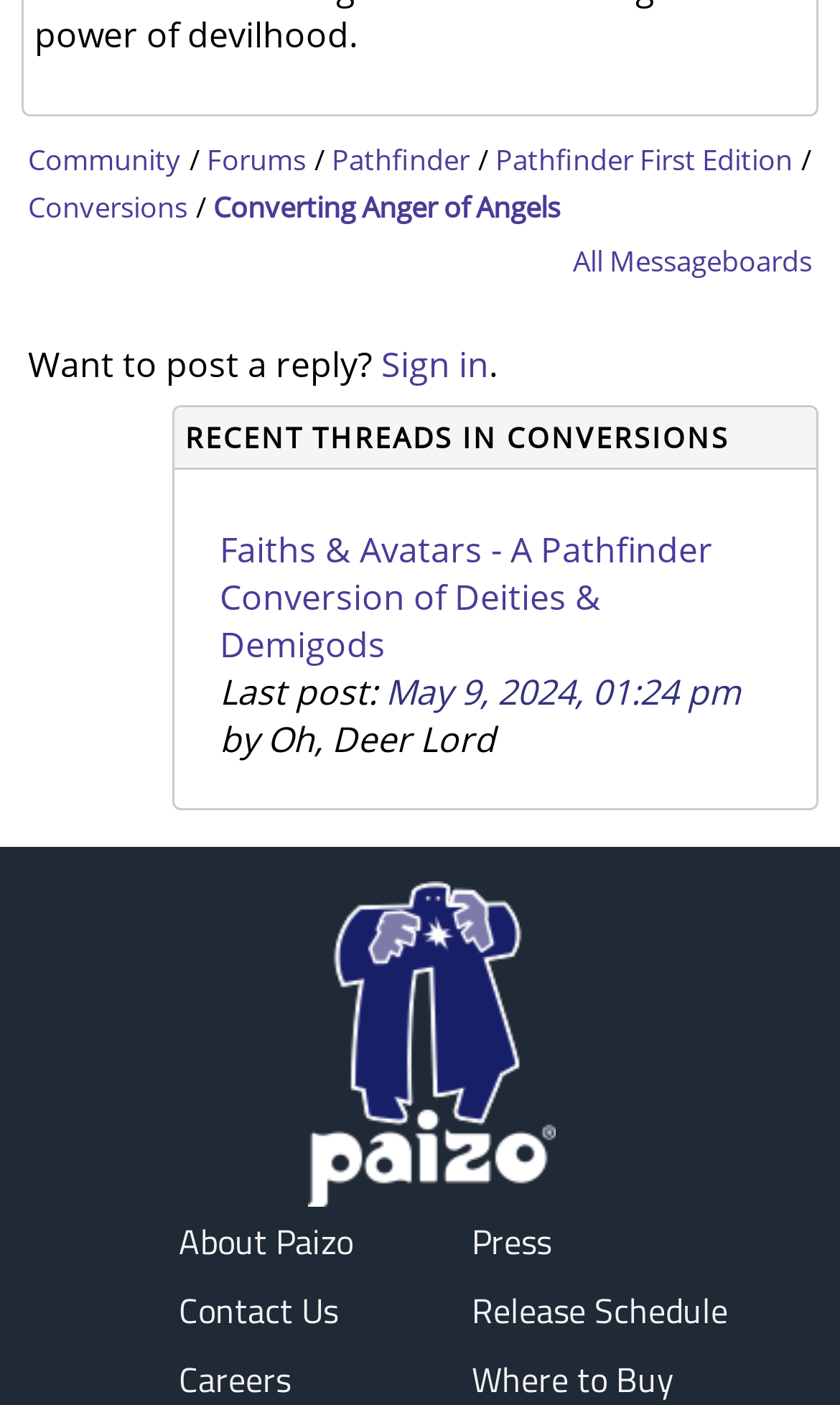Indicate the bounding box coordinates of the element that needs to be clicked to satisfy the following instruction: "visit YouTube channel". The coordinates should be four float numbers between 0 and 1, i.e., [left, top, right, bottom].

None